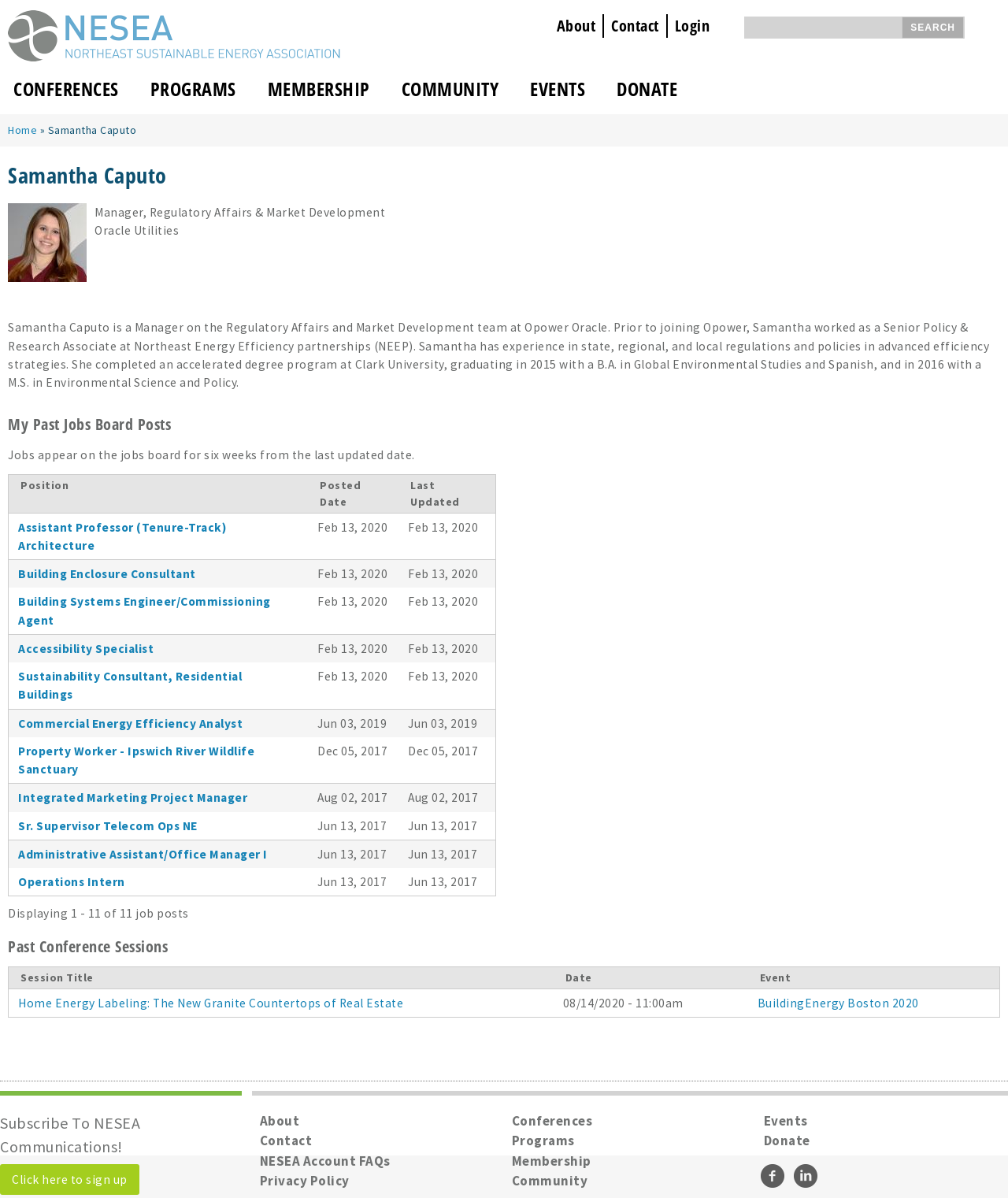Identify the bounding box of the HTML element described as: "title="View user profile."".

[0.008, 0.226, 0.086, 0.238]